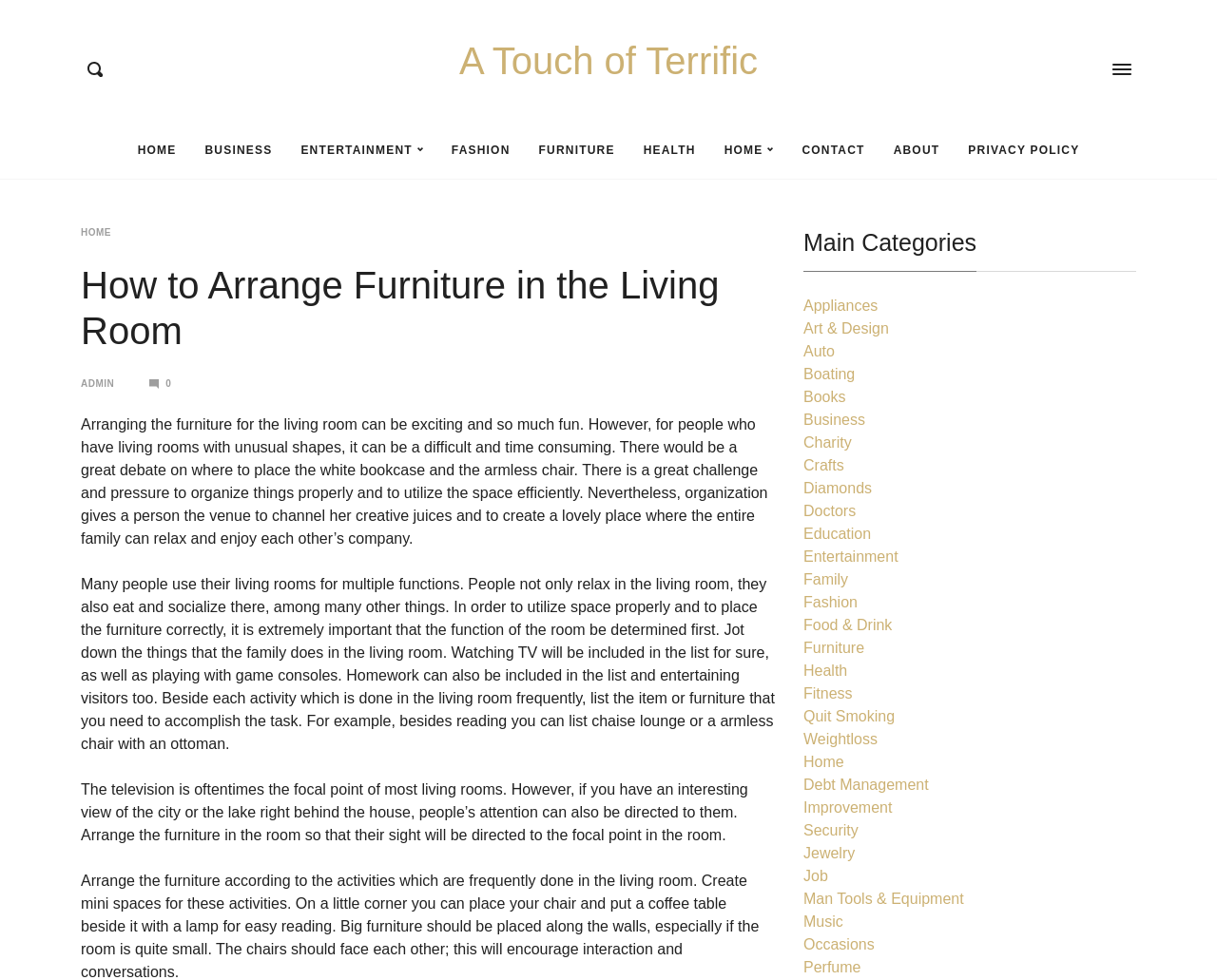Provide a brief response to the question using a single word or phrase: 
What is the main topic of this webpage?

Furniture arrangement